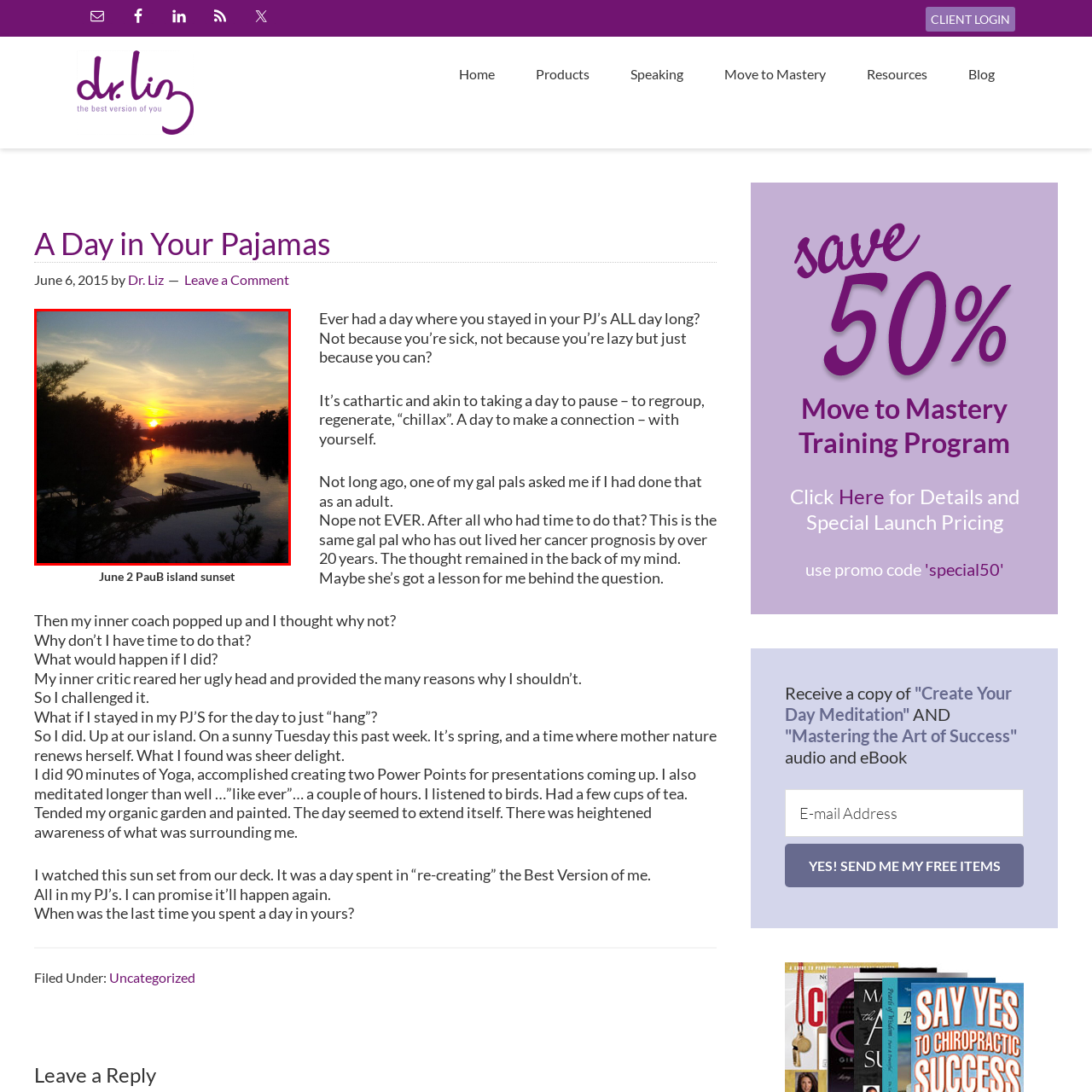Explain in detail what is depicted in the image within the red-bordered box.

A serene sunset casts a warm glow over the tranquil waters of PauB Island, with gentle hues of orange and pink reflecting off the surface. In the foreground, a wooden dock extends into the still lake, framed by lush trees, creating a picturesque scene that invites relaxation and contemplation. This image encapsulates a perfect moment of nature's beauty, reminiscent of peaceful evenings spent unwinding and reconnecting with oneself. It's an inspiring depiction of the calming effects of nature, ideal for anyone looking to embrace a slower pace of life.